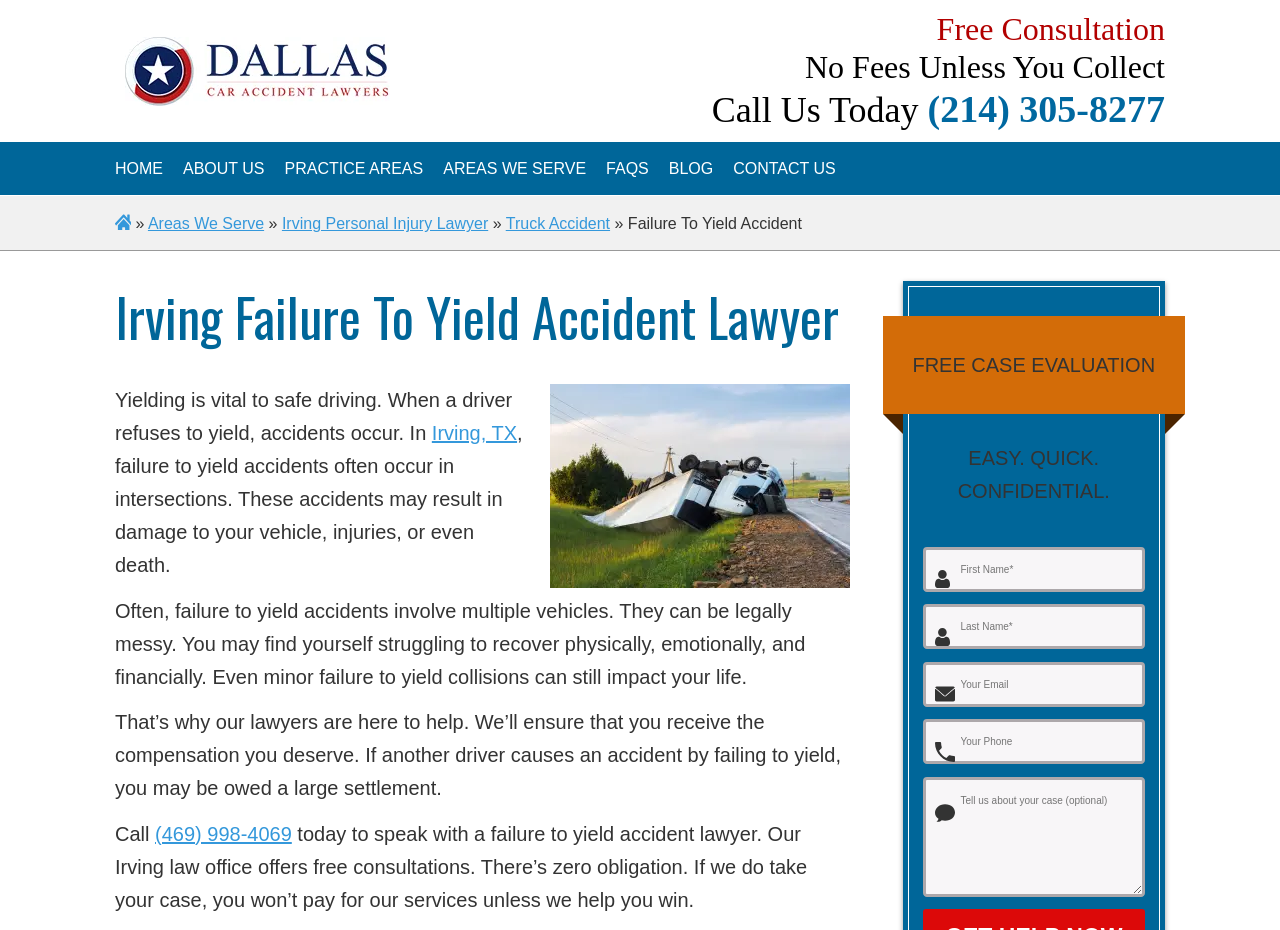Please find and generate the text of the main heading on the webpage.

Irving Failure To Yield Accident Lawyer